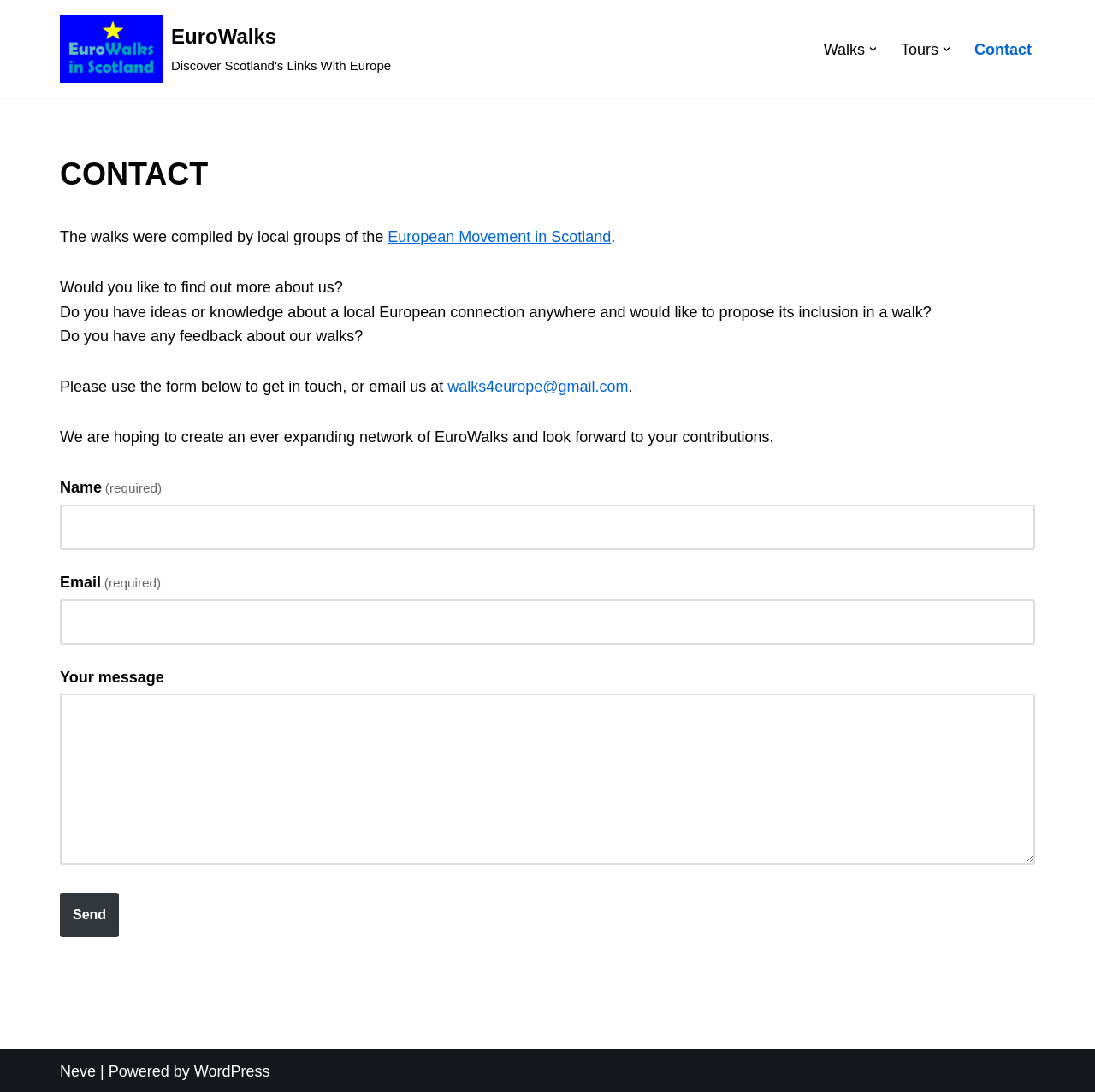Carefully examine the image and provide an in-depth answer to the question: What is the topic of the walks mentioned on the webpage?

The answer can be inferred from the context of the webpage. The webpage mentions 'EuroWalks' and 'European connections' in the same sentence, suggesting that the topic of the walks is related to European connections.